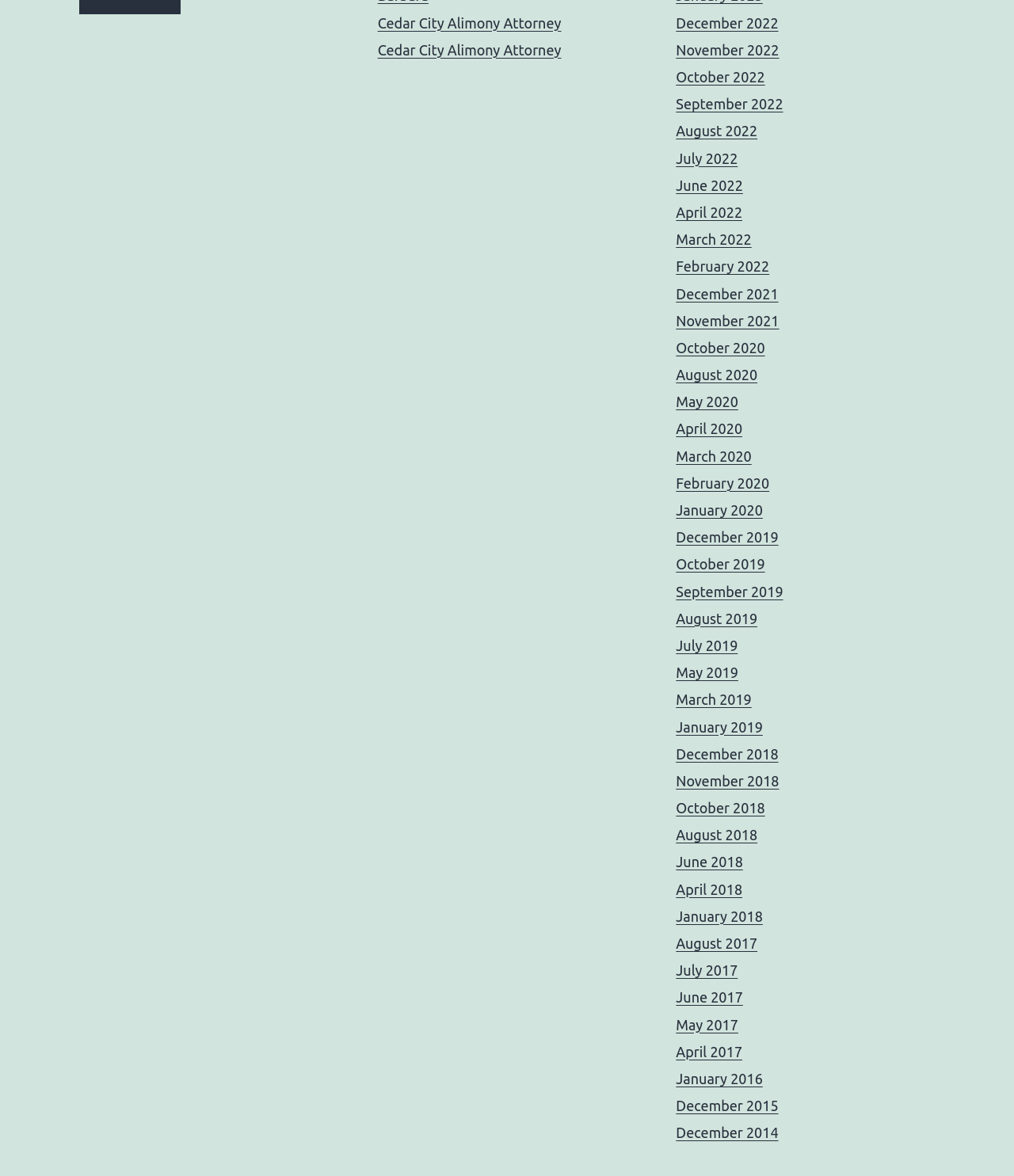Please identify the bounding box coordinates of the element that needs to be clicked to execute the following command: "Go to August 2020". Provide the bounding box using four float numbers between 0 and 1, formatted as [left, top, right, bottom].

[0.667, 0.312, 0.747, 0.325]